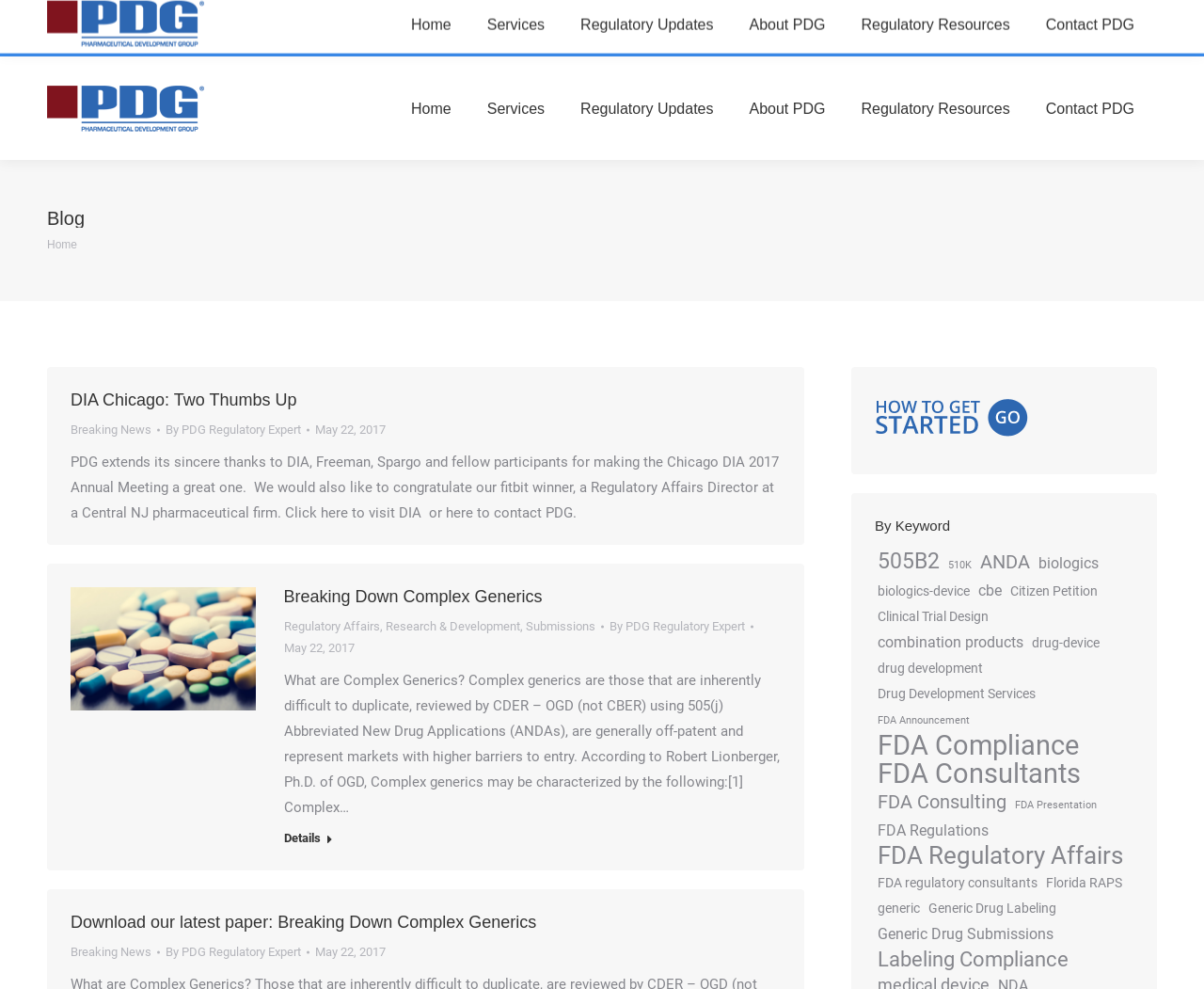Please identify the bounding box coordinates of the clickable element to fulfill the following instruction: "Download the paper 'Breaking Down Complex Generics'". The coordinates should be four float numbers between 0 and 1, i.e., [left, top, right, bottom].

[0.059, 0.923, 0.648, 0.942]